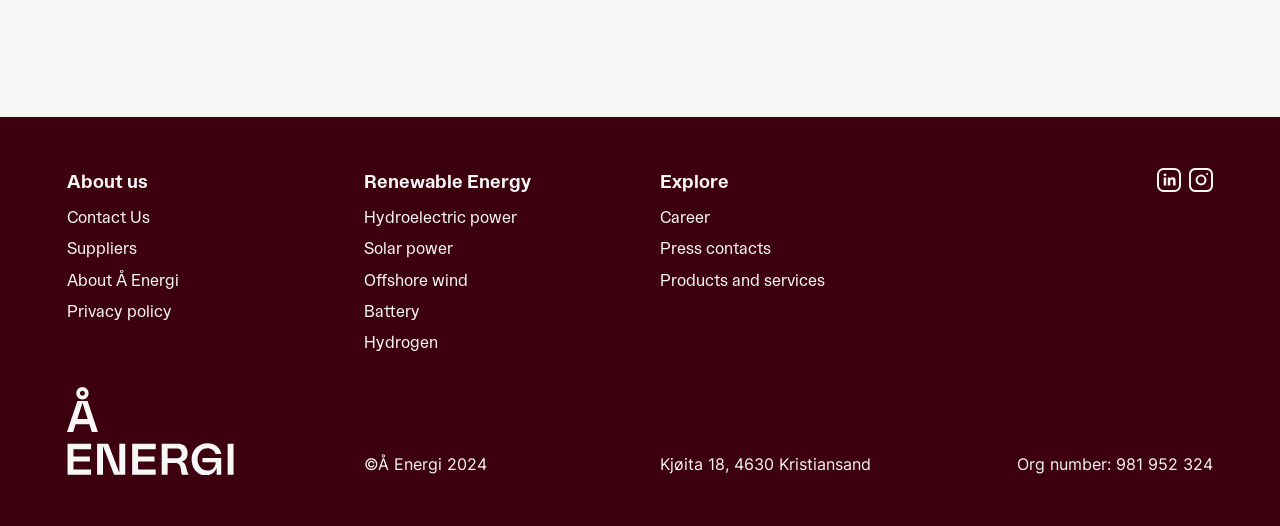Determine the bounding box coordinates for the area that needs to be clicked to fulfill this task: "Check Career opportunities". The coordinates must be given as four float numbers between 0 and 1, i.e., [left, top, right, bottom].

[0.516, 0.397, 0.555, 0.429]